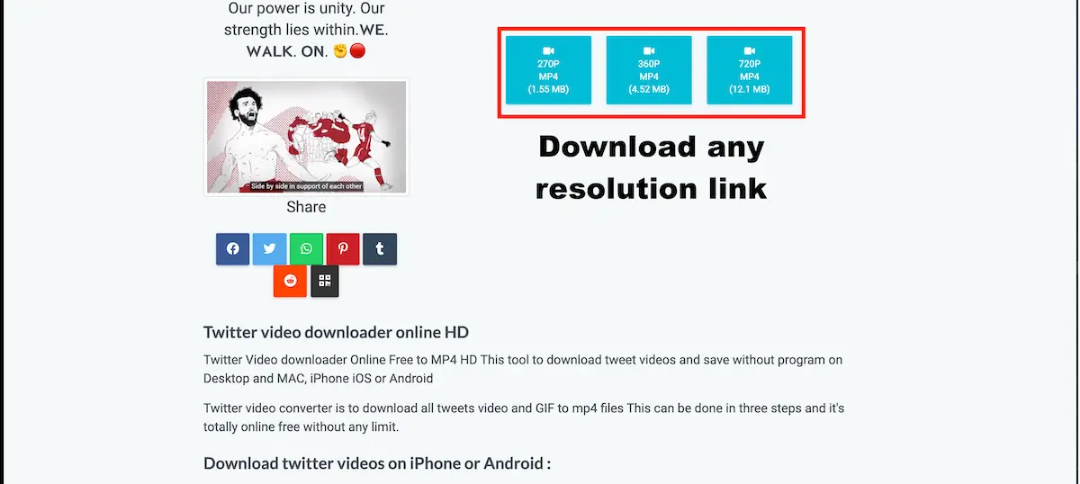How many steps are involved in the video downloading process?
Please provide a single word or phrase answer based on the image.

At least 3